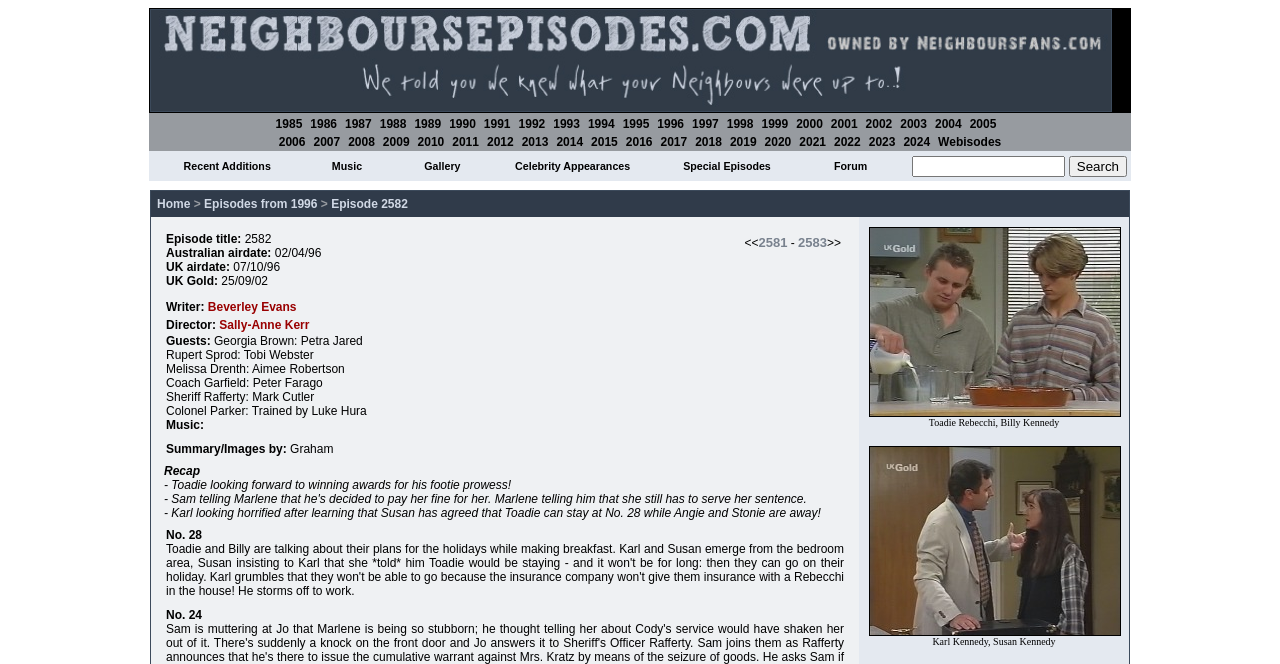Offer a detailed account of what is visible on the webpage.

This webpage is dedicated to Neighbours, a popular Australian soap opera. The page is divided into several sections, with a prominent navigation menu at the top. 

At the top-left corner, there is a link to the homepage, labeled "Neighbours Episode 2582 from 1996 - NeighboursEpisodes.com". Below this, there is a row of links to different years, ranging from 1985 to 2024, as well as a link to "Webisodes". These links are arranged in a horizontal line, with each link separated by a small gap.

Below the year links, there is a navigation menu with several categories, including "Recent Additions", "Music", "Gallery", "Celebrity Appearances", "Special Episodes", "Forum", and "Search". Each category has a corresponding link, and they are arranged in a horizontal line. The "Search" category also includes a text box and a "Search" button.

The rest of the page is not described in the provided accessibility tree, but based on the meta description, it likely contains a large collection of detailed Neighbours episode summaries, as well as over 100,000 screencaps and a search function.